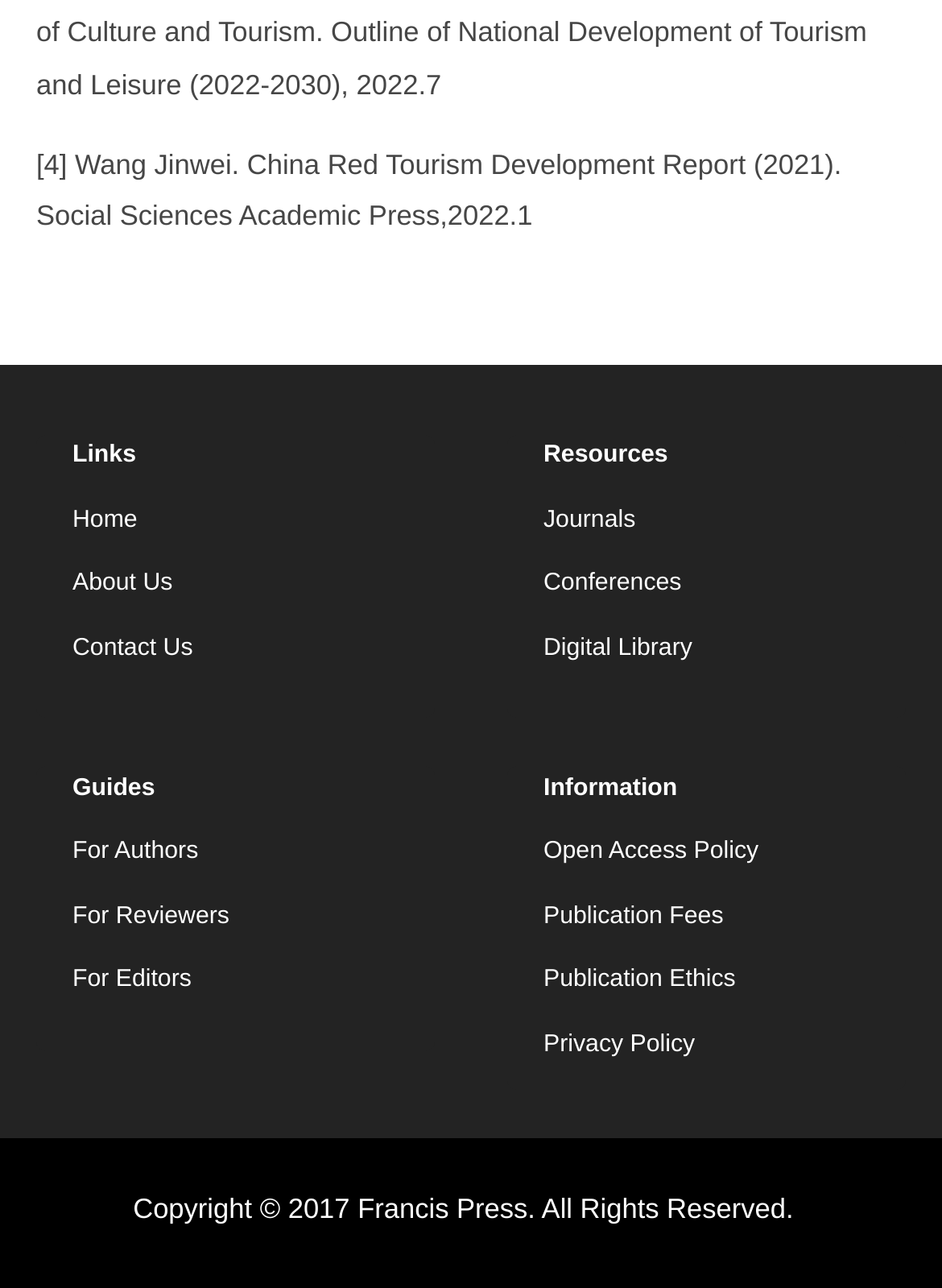Determine the bounding box coordinates for the element that should be clicked to follow this instruction: "Check the 'Copyright' information". The coordinates should be given as four float numbers between 0 and 1, in the format [left, top, right, bottom].

[0.141, 0.929, 0.851, 0.952]